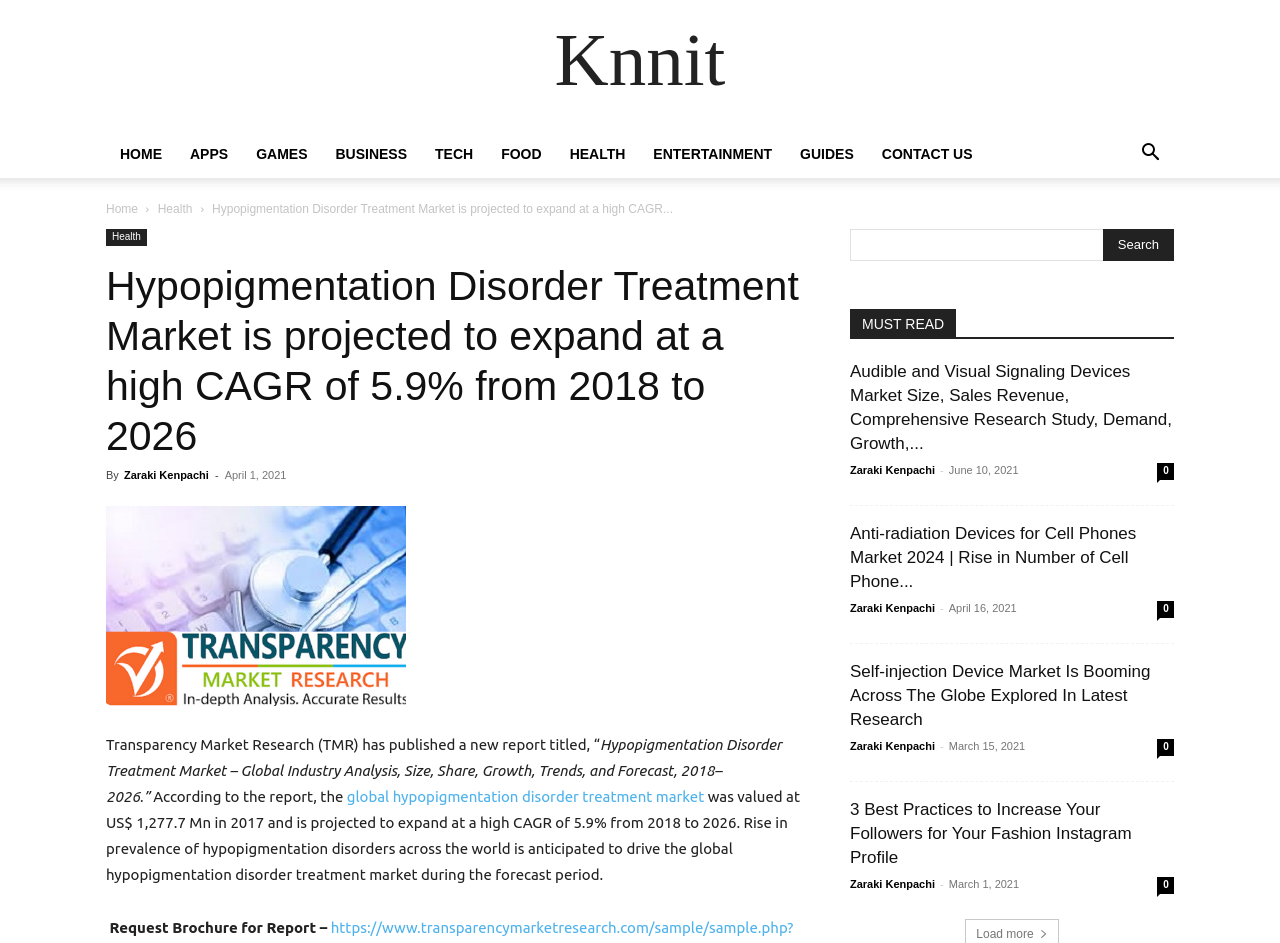What is the topic of the report?
Please use the image to provide a one-word or short phrase answer.

Hypopigmentation Disorder Treatment Market